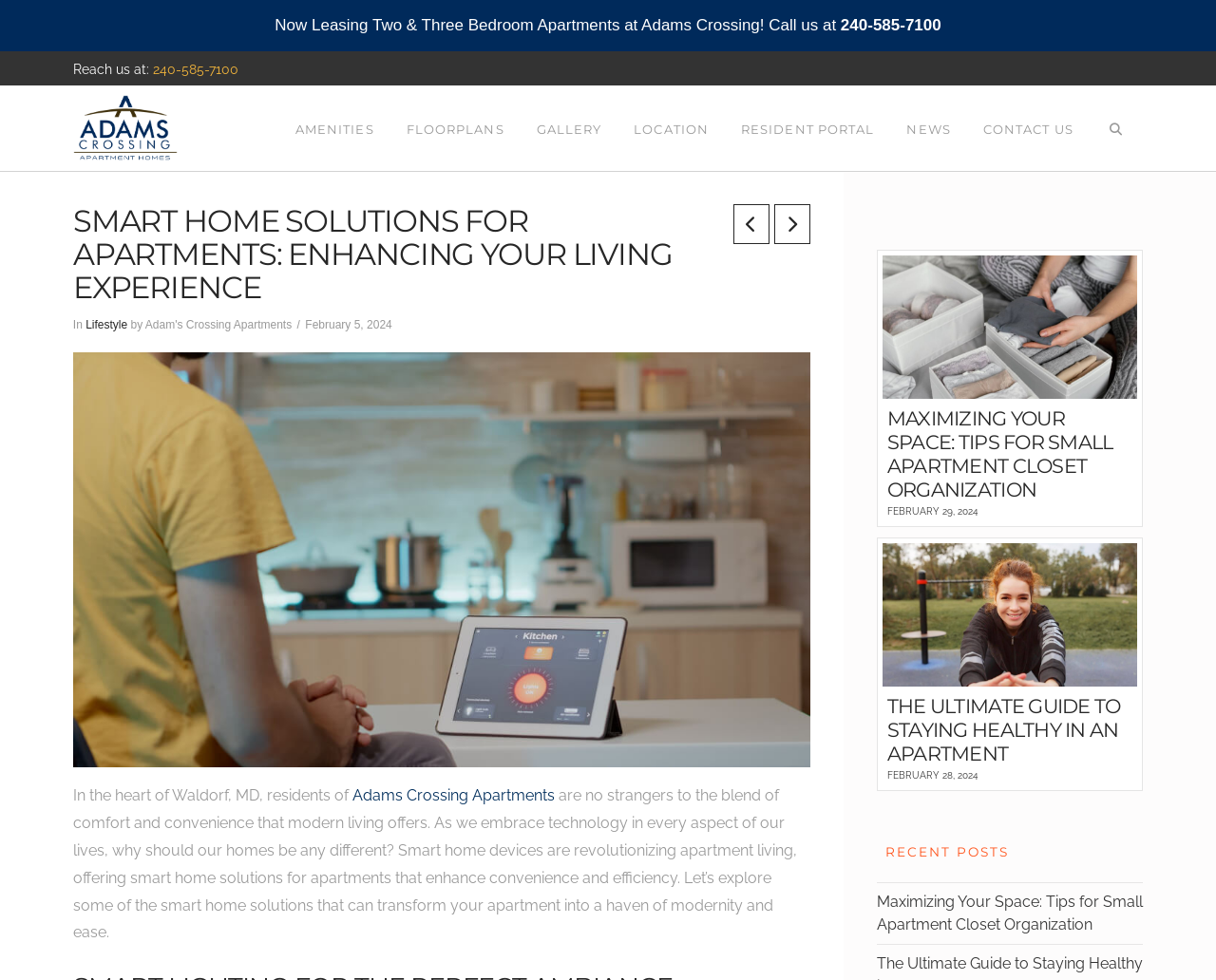Identify and generate the primary title of the webpage.

SMART HOME SOLUTIONS FOR APARTMENTS: ENHANCING YOUR LIVING EXPERIENCE